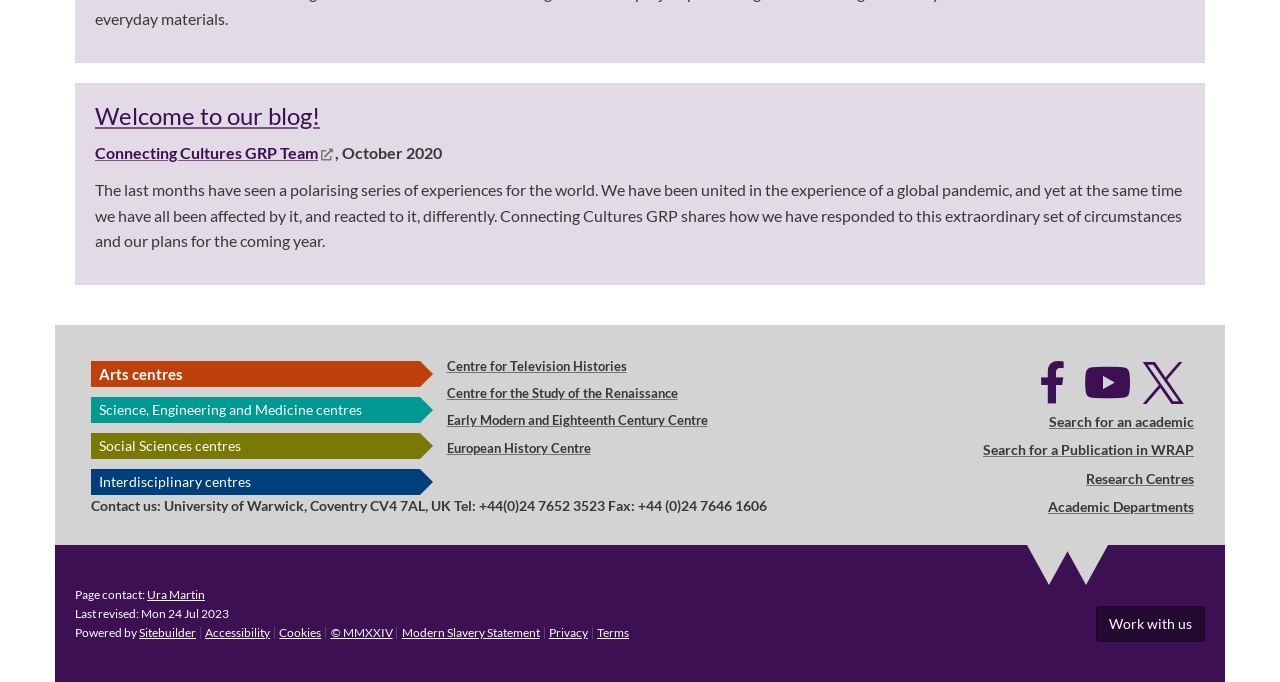Please mark the clickable region by giving the bounding box coordinates needed to complete this instruction: "Visit the Centre for Television Histories".

[0.349, 0.525, 0.489, 0.548]